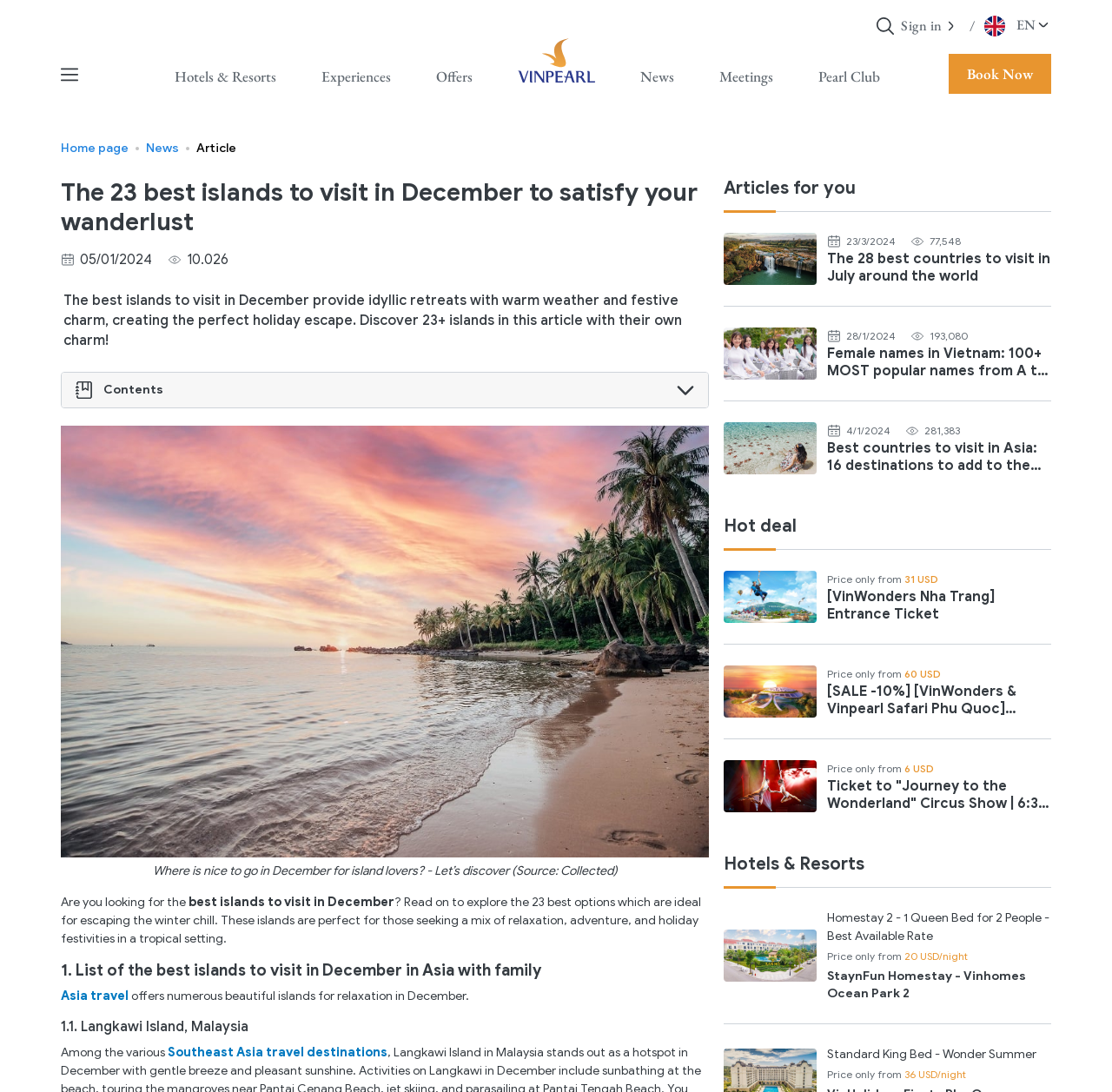Pinpoint the bounding box coordinates of the clickable area necessary to execute the following instruction: "Sign in to your account". The coordinates should be given as four float numbers between 0 and 1, namely [left, top, right, bottom].

[0.81, 0.015, 0.847, 0.032]